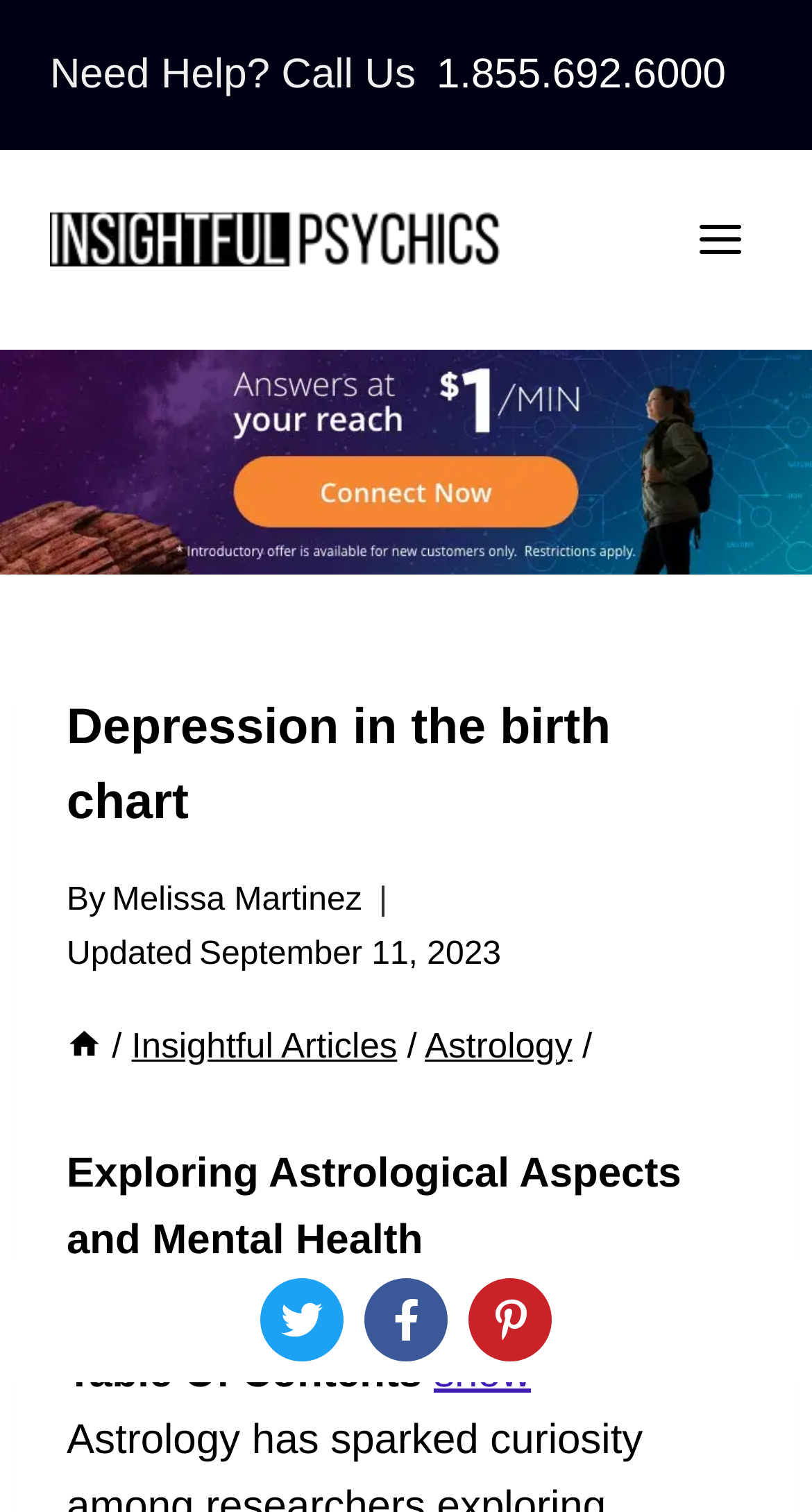Please identify the bounding box coordinates of the clickable region that I should interact with to perform the following instruction: "View Twitter page". The coordinates should be expressed as four float numbers between 0 and 1, i.e., [left, top, right, bottom].

[0.321, 0.845, 0.423, 0.9]